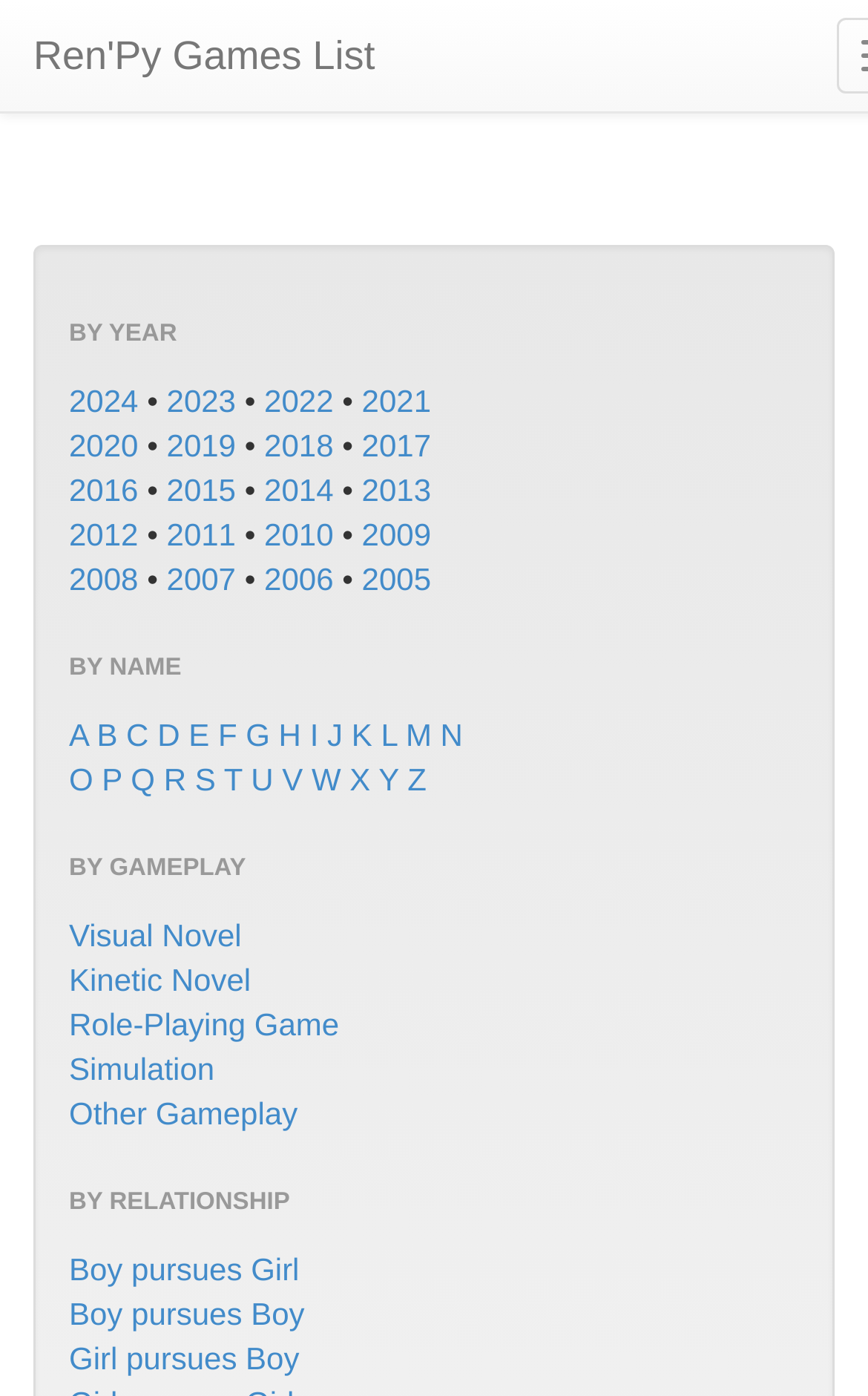Please find the bounding box coordinates in the format (top-left x, top-left y, bottom-right x, bottom-right y) for the given element description. Ensure the coordinates are floating point numbers between 0 and 1. Description: Boy pursues Boy

[0.079, 0.928, 0.351, 0.954]